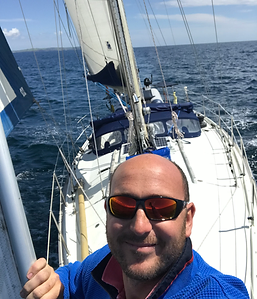Look at the image and write a detailed answer to the question: 
What is the color of the man's jacket?

The caption describes the man's jacket as bright blue, which suggests that the jacket is a vibrant and noticeable color.